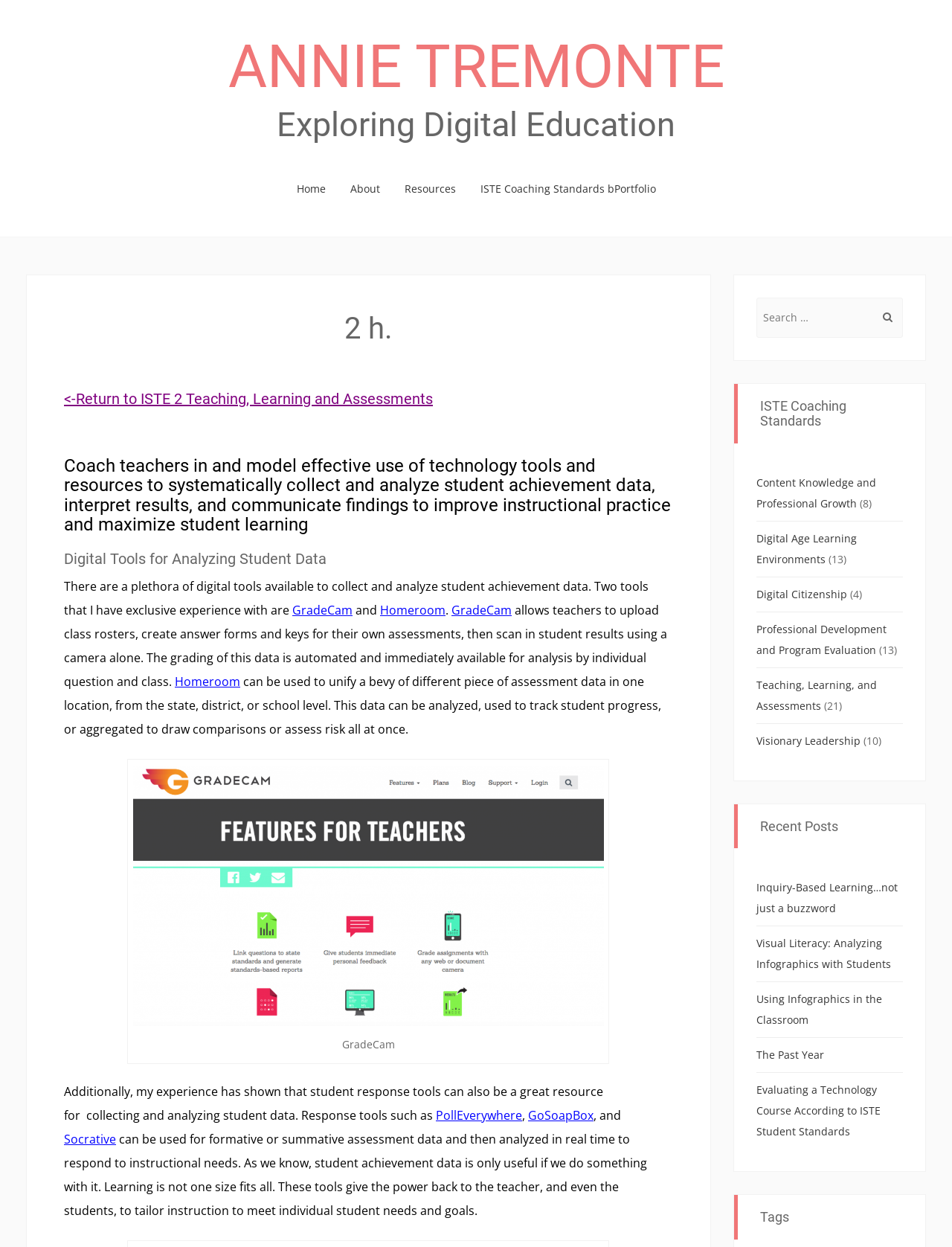Please identify the bounding box coordinates of the area that needs to be clicked to fulfill the following instruction: "Click on 'Home'."

[0.3, 0.143, 0.354, 0.16]